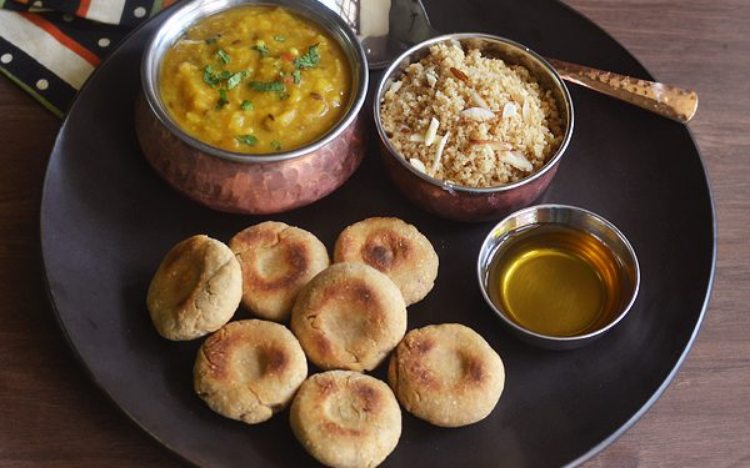With reference to the image, please provide a detailed answer to the following question: What is churma made from?

According to the caption, churma is a sweet mixture made from finely crushed baati, cooked in ghee, and often mixed with jaggery and garnished with nuts, indicating that its primary ingredient is finely crushed baati.